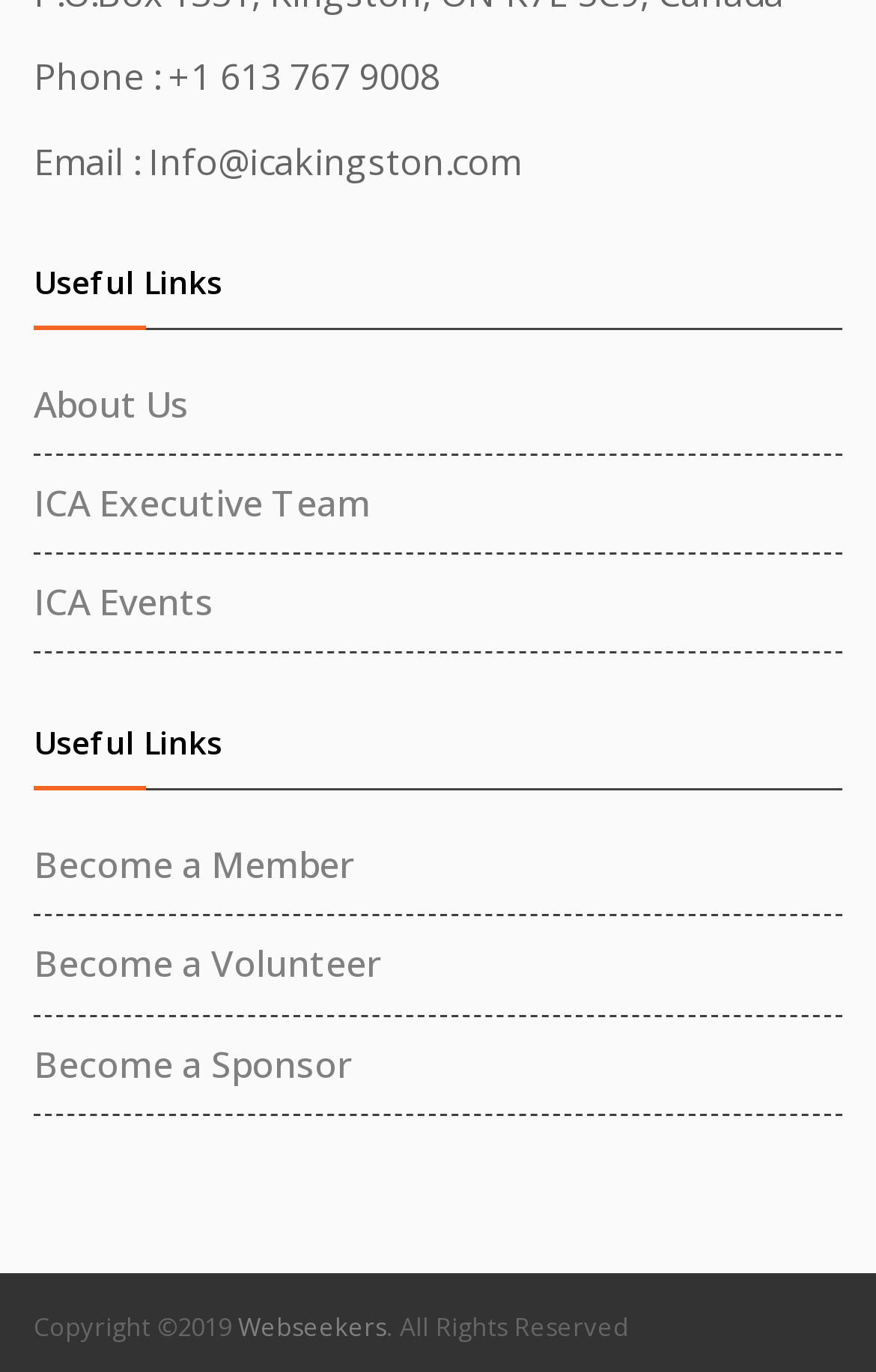Bounding box coordinates are specified in the format (top-left x, top-left y, bottom-right x, bottom-right y). All values are floating point numbers bounded between 0 and 1. Please provide the bounding box coordinate of the region this sentence describes: Become a Volunteer

[0.038, 0.685, 0.433, 0.721]